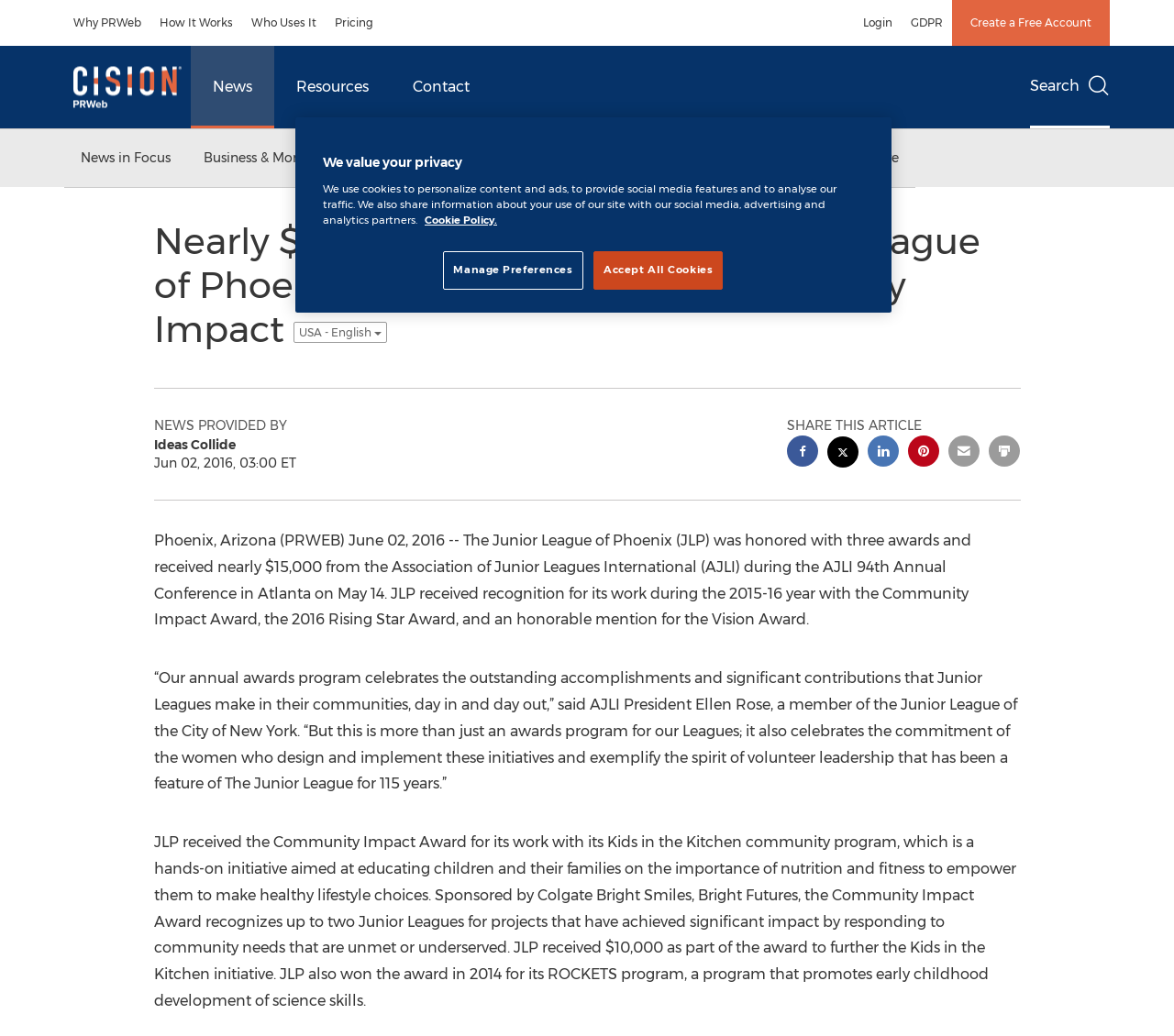Determine the bounding box coordinates of the section to be clicked to follow the instruction: "Click on the 'Create a Free Account' link". The coordinates should be given as four float numbers between 0 and 1, formatted as [left, top, right, bottom].

[0.811, 0.0, 0.945, 0.044]